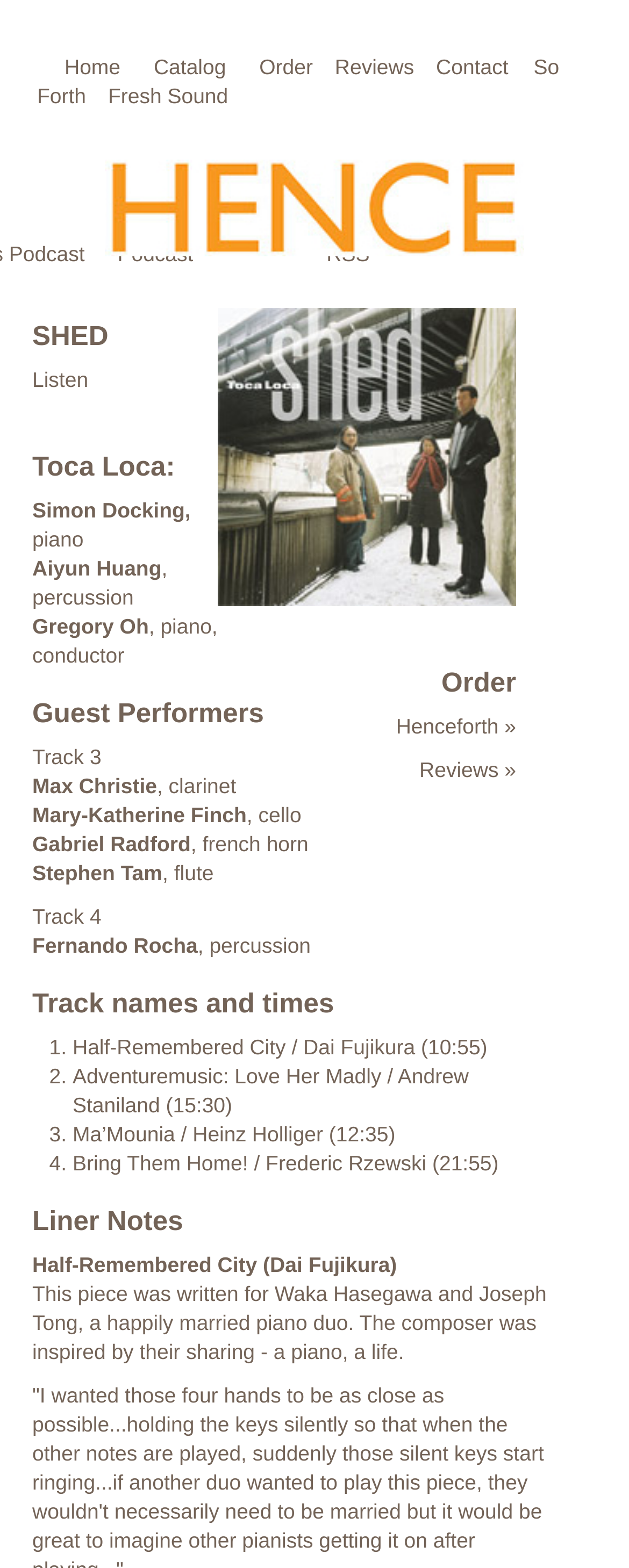What is the inspiration behind the piece 'Half-Remembered City'?
Please analyze the image and answer the question with as much detail as possible.

The inspiration behind the piece 'Half-Remembered City' can be found in the 'Liner Notes' section, where it is mentioned that the composer Dai Fujikura was inspired by a happily married piano duo, Waka Hasegawa and Joseph Tong, when writing the piece.